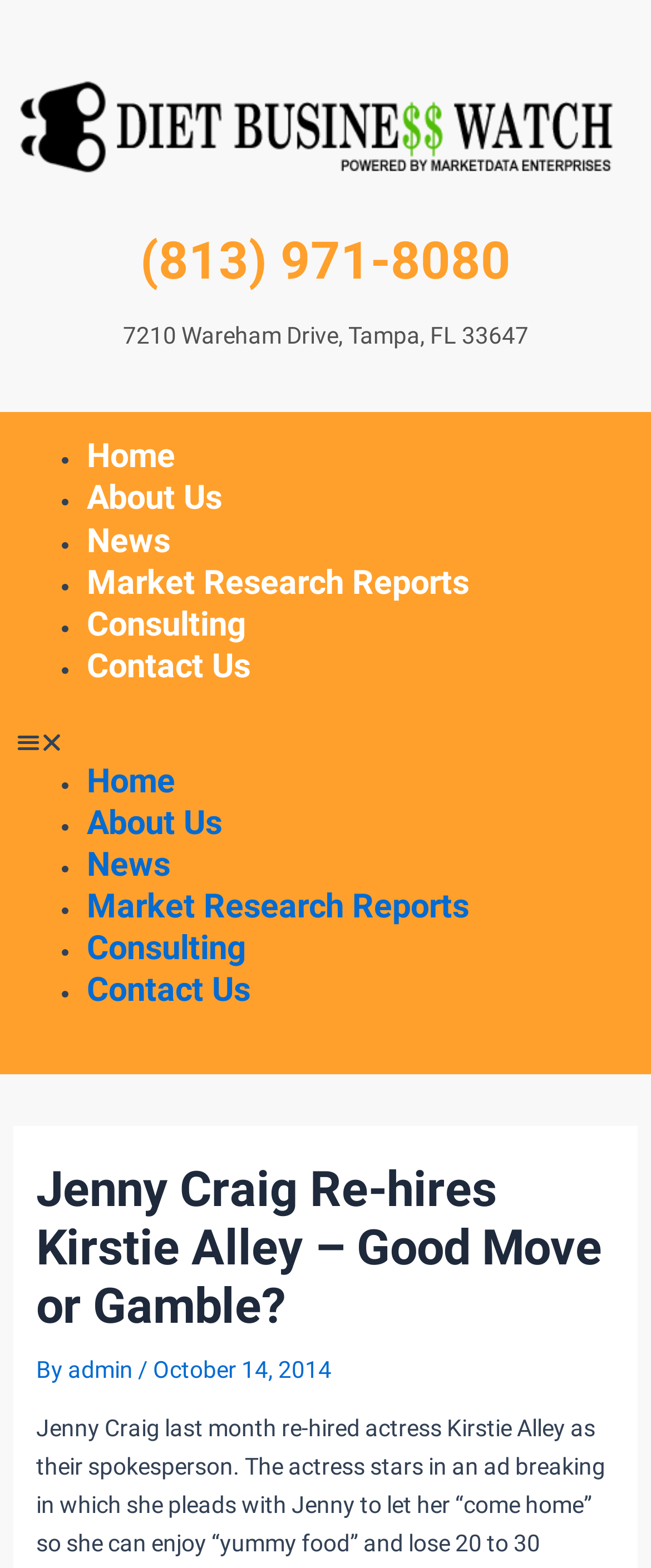Who is the author of the article?
Utilize the image to construct a detailed and well-explained answer.

I found the author by looking at the link element with the text 'admin' which is located below the main heading of the webpage.